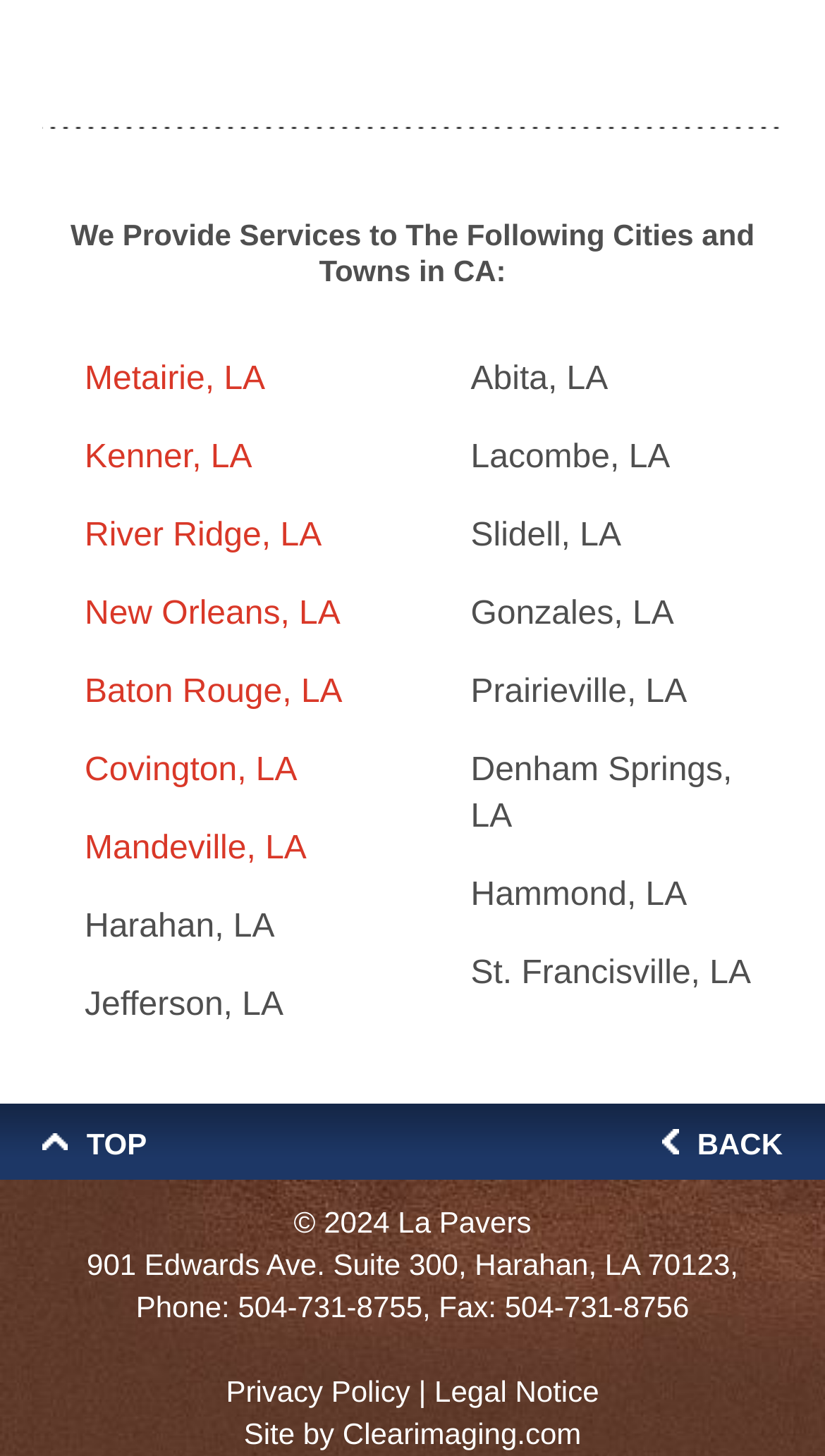Please identify the coordinates of the bounding box that should be clicked to fulfill this instruction: "Click on Metairie, LA".

[0.103, 0.248, 0.321, 0.273]